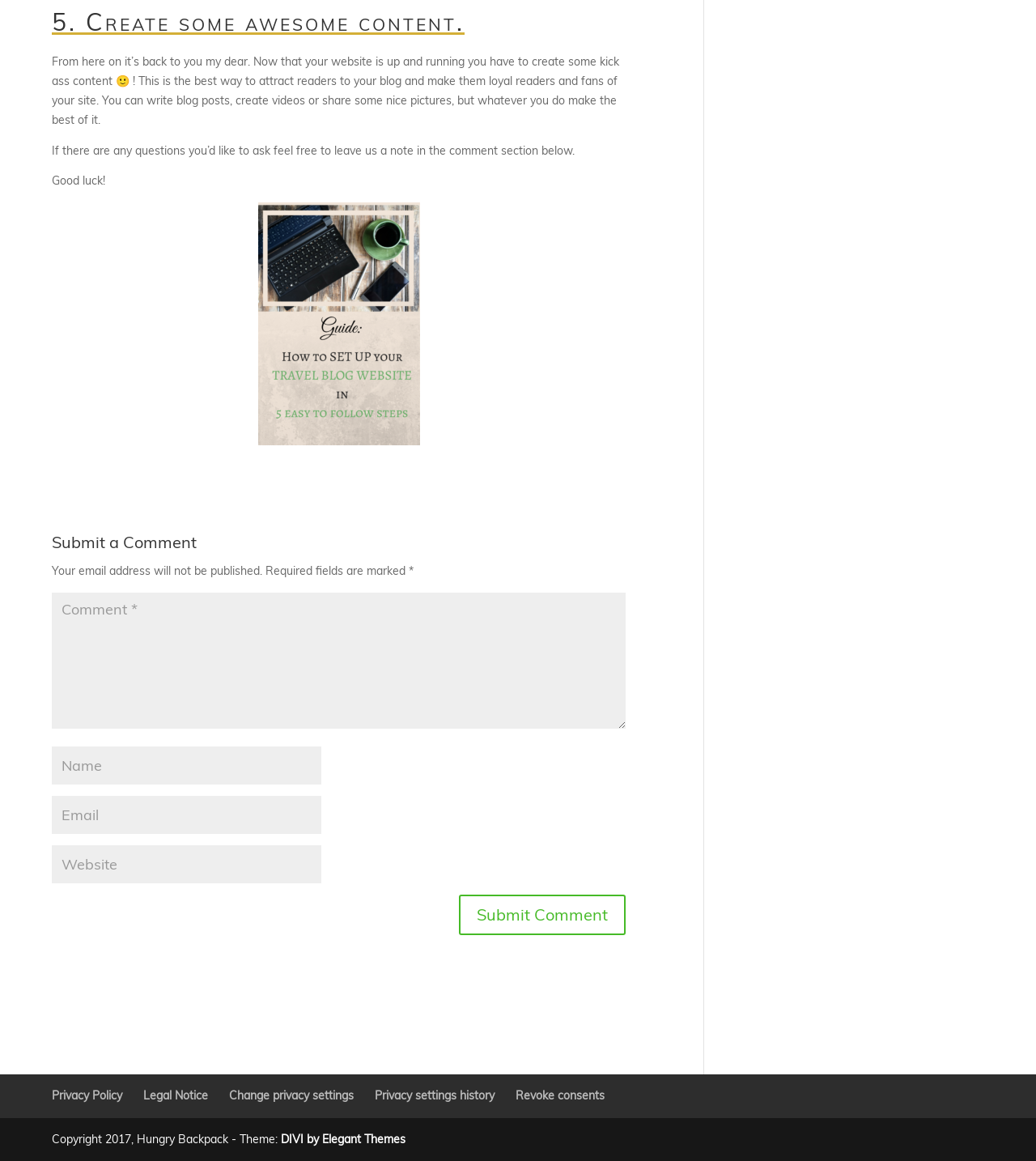Determine the bounding box coordinates of the clickable region to execute the instruction: "Submit a comment". The coordinates should be four float numbers between 0 and 1, denoted as [left, top, right, bottom].

[0.443, 0.77, 0.604, 0.805]